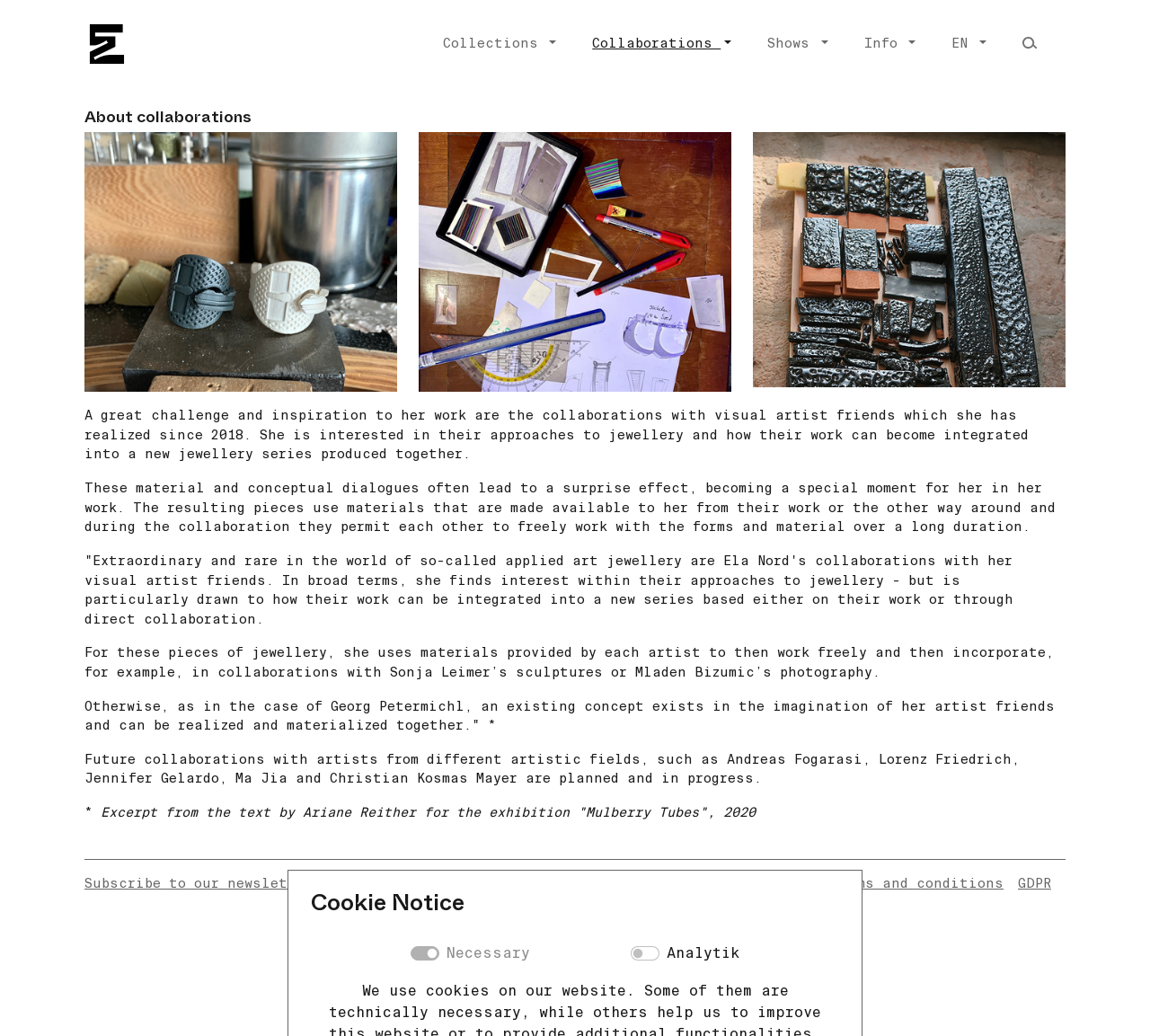Identify the bounding box for the described UI element: "parent_node: Collections".

[0.073, 0.007, 0.112, 0.079]